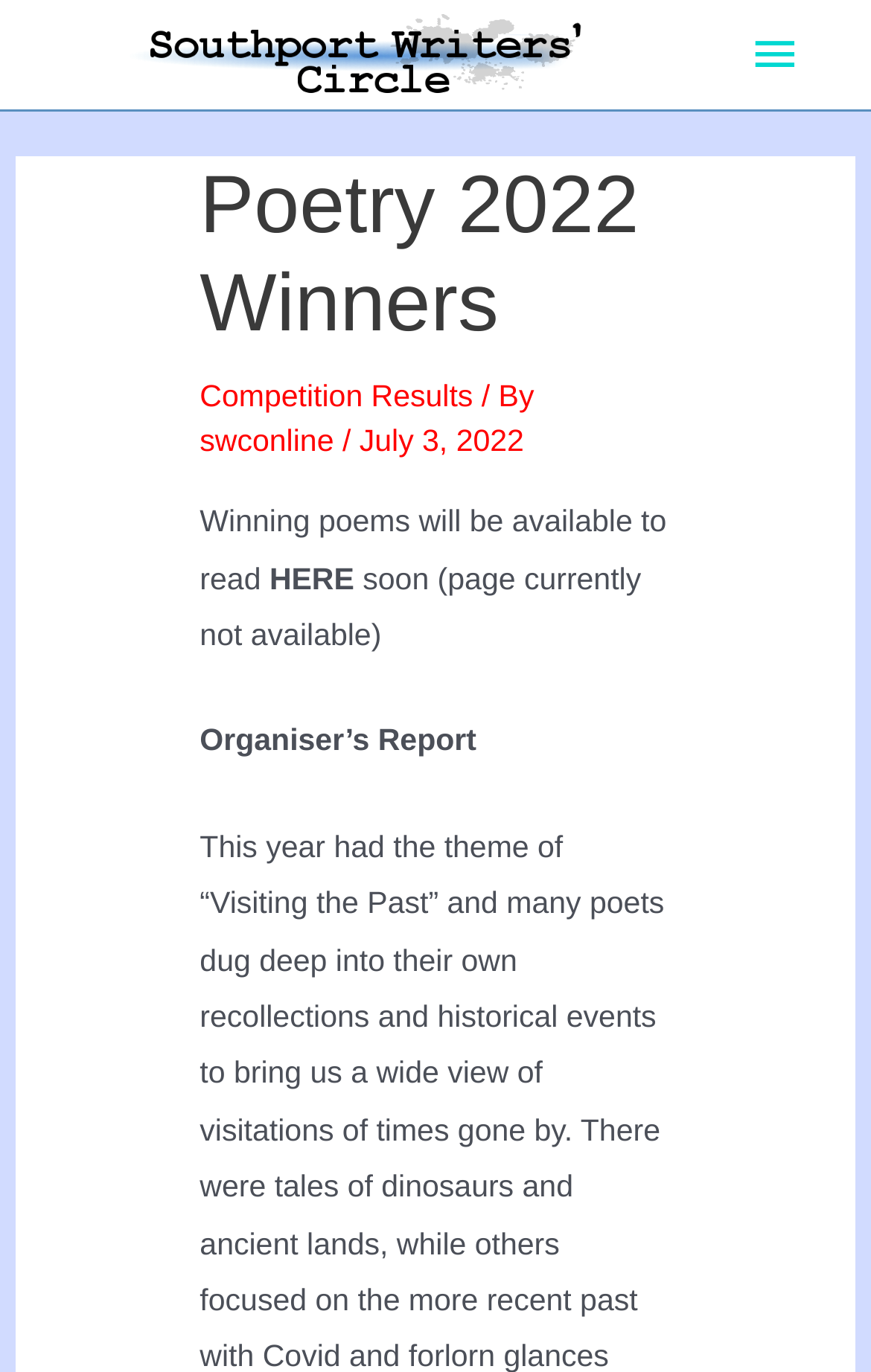Please provide a comprehensive response to the question based on the details in the image: What is the name of the writers' circle?

The name of the writers' circle can be found in the top-left corner of the webpage, where it is written as a link and also as an image.